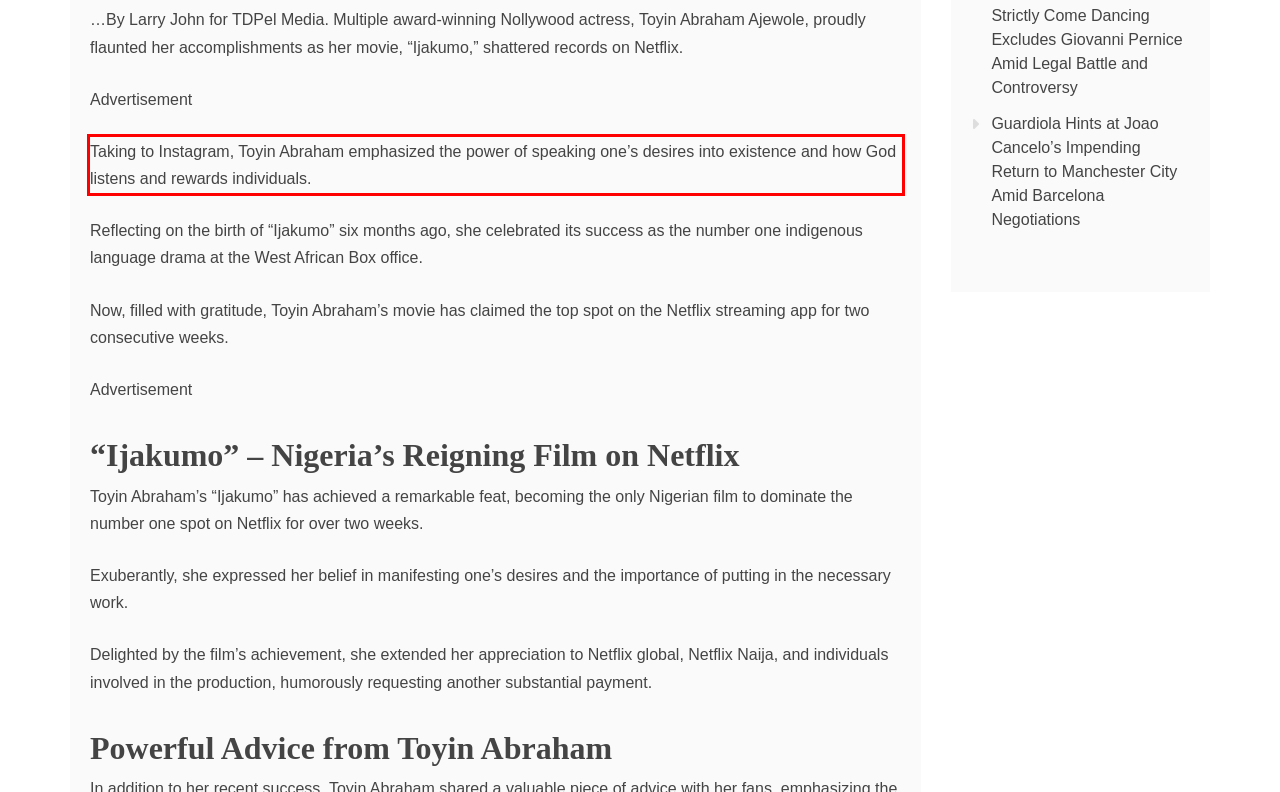Look at the provided screenshot of the webpage and perform OCR on the text within the red bounding box.

Taking to Instagram, Toyin Abraham emphasized the power of speaking one’s desires into existence and how God listens and rewards individuals.